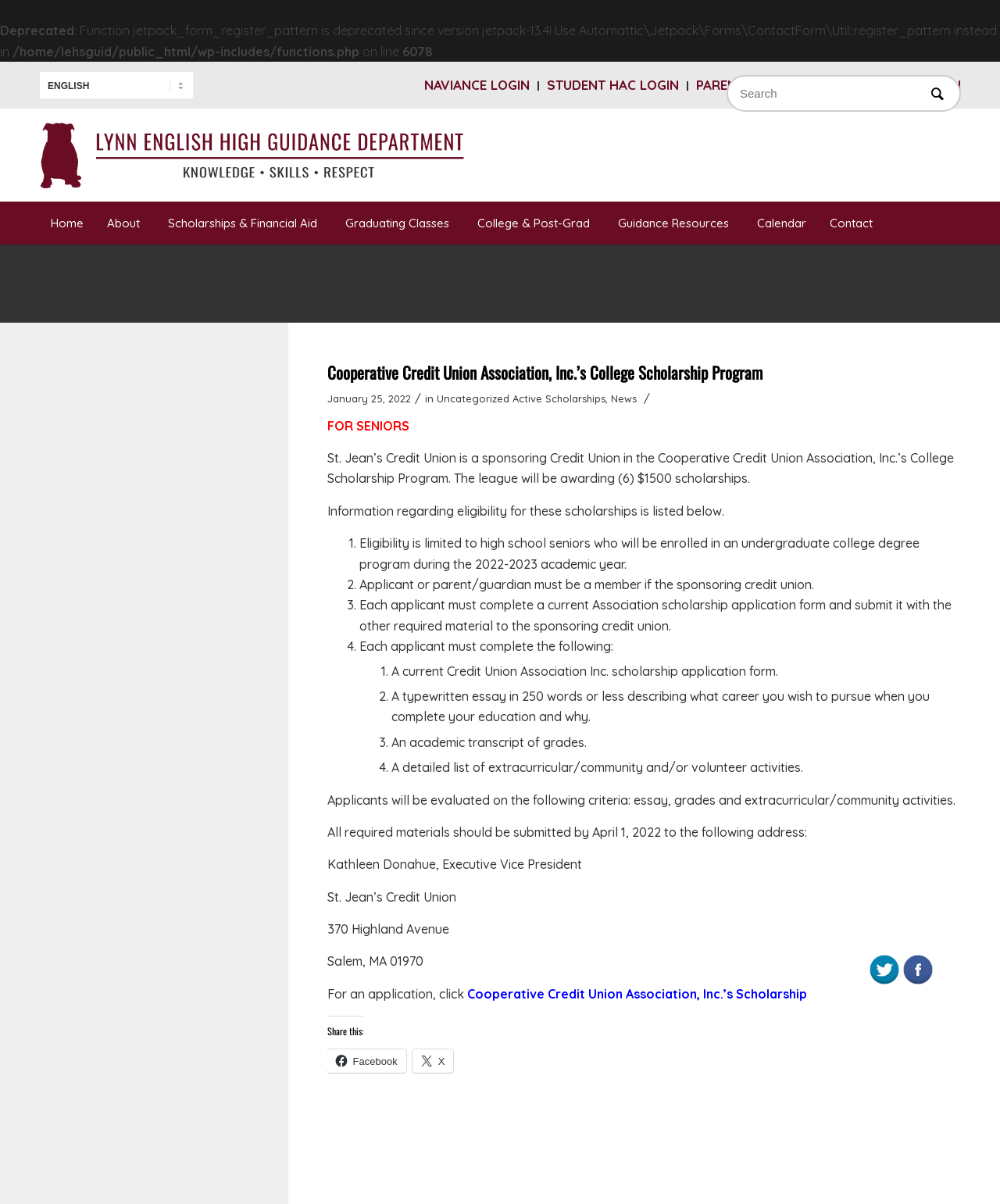Locate the bounding box coordinates for the element described below: "title="Visit Us On Facebook"". The coordinates must be four float values between 0 and 1, formatted as [left, top, right, bottom].

[0.901, 0.809, 0.934, 0.822]